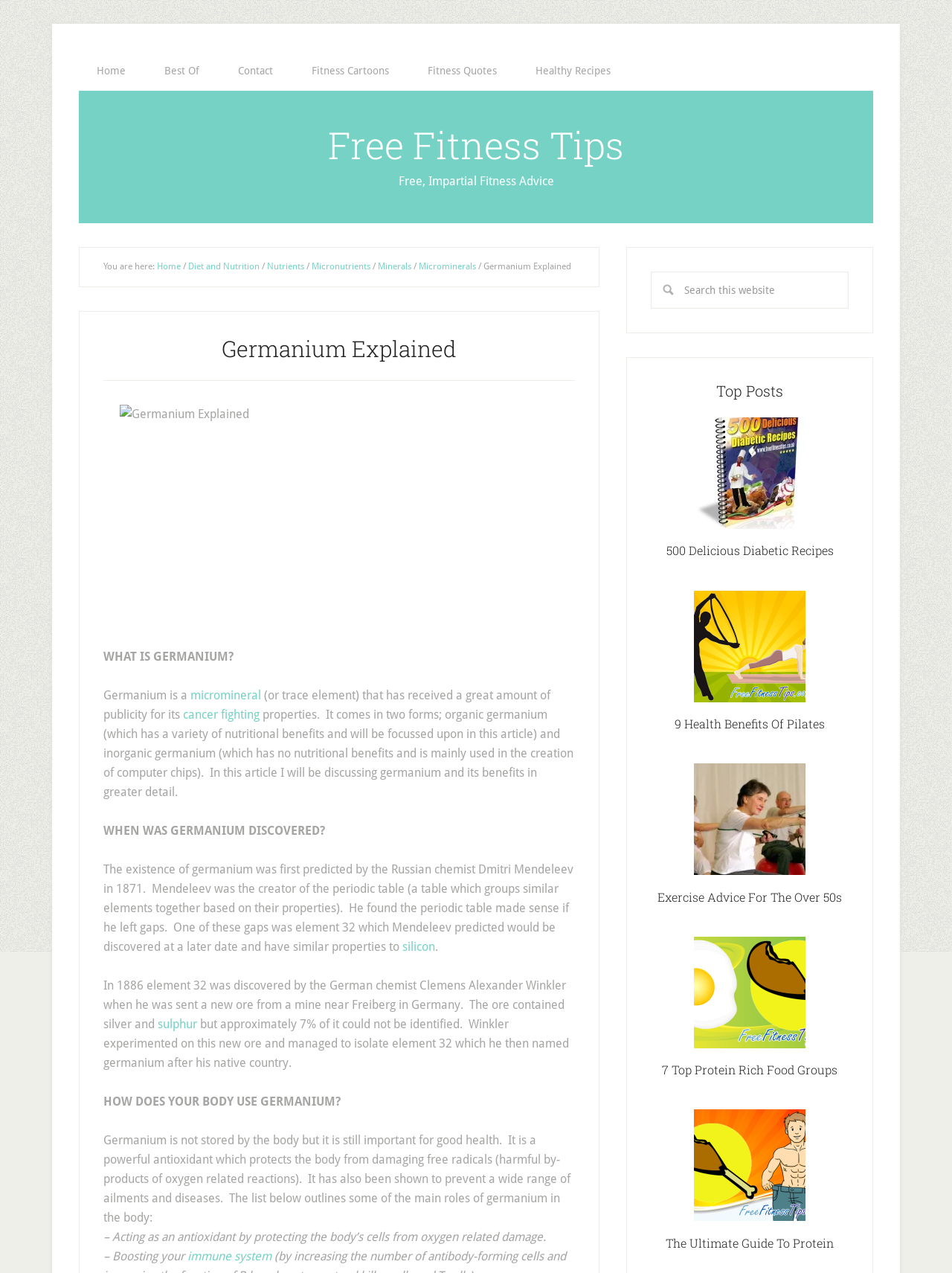Kindly determine the bounding box coordinates of the area that needs to be clicked to fulfill this instruction: "Search this website".

[0.684, 0.213, 0.891, 0.243]